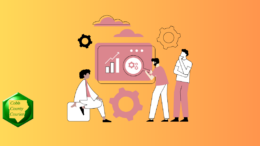Using the elements shown in the image, answer the question comprehensively: How many figures are gathered around the central wall-board?

The caption clearly describes the scene, stating that three figures are gathered around a central wall-board displaying various business and industry symbols.